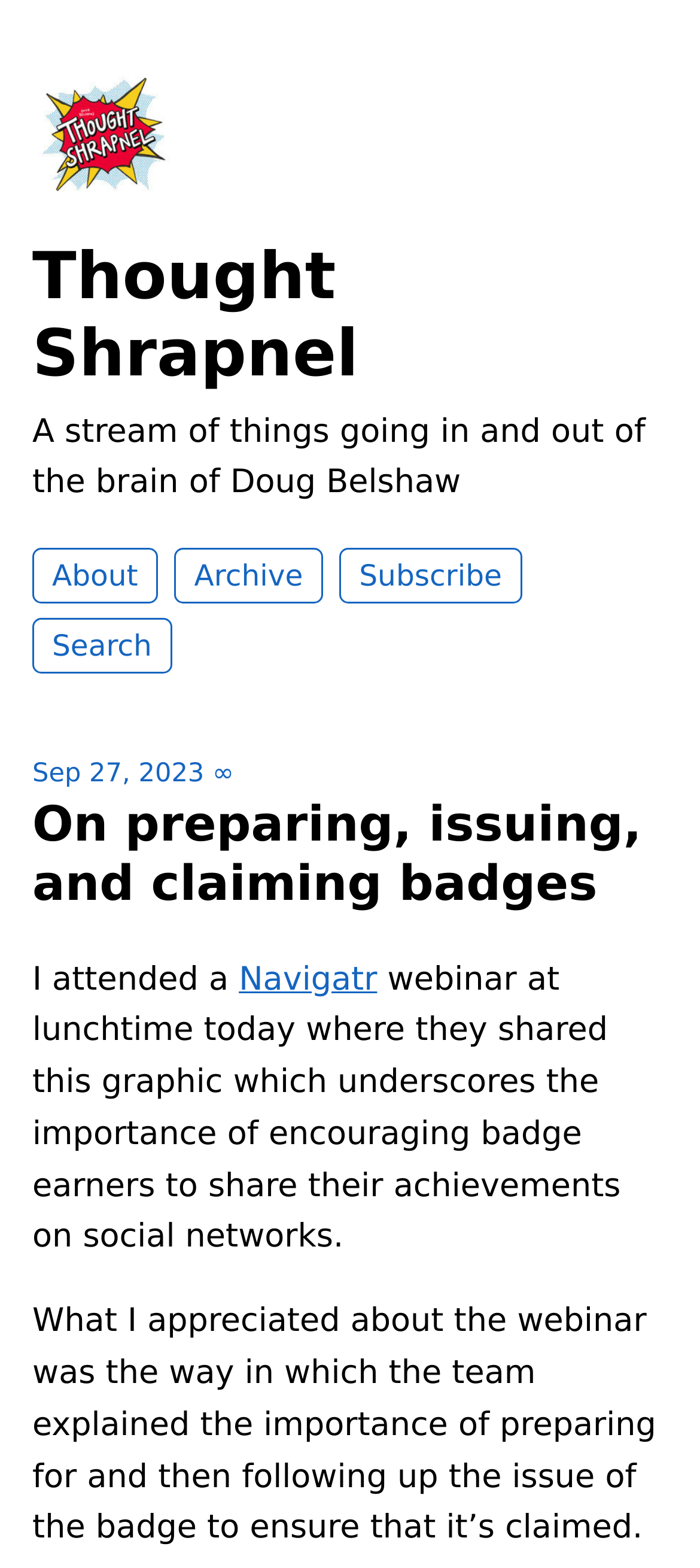Find the bounding box coordinates for the area you need to click to carry out the instruction: "search for something". The coordinates should be four float numbers between 0 and 1, indicated as [left, top, right, bottom].

[0.046, 0.394, 0.245, 0.429]